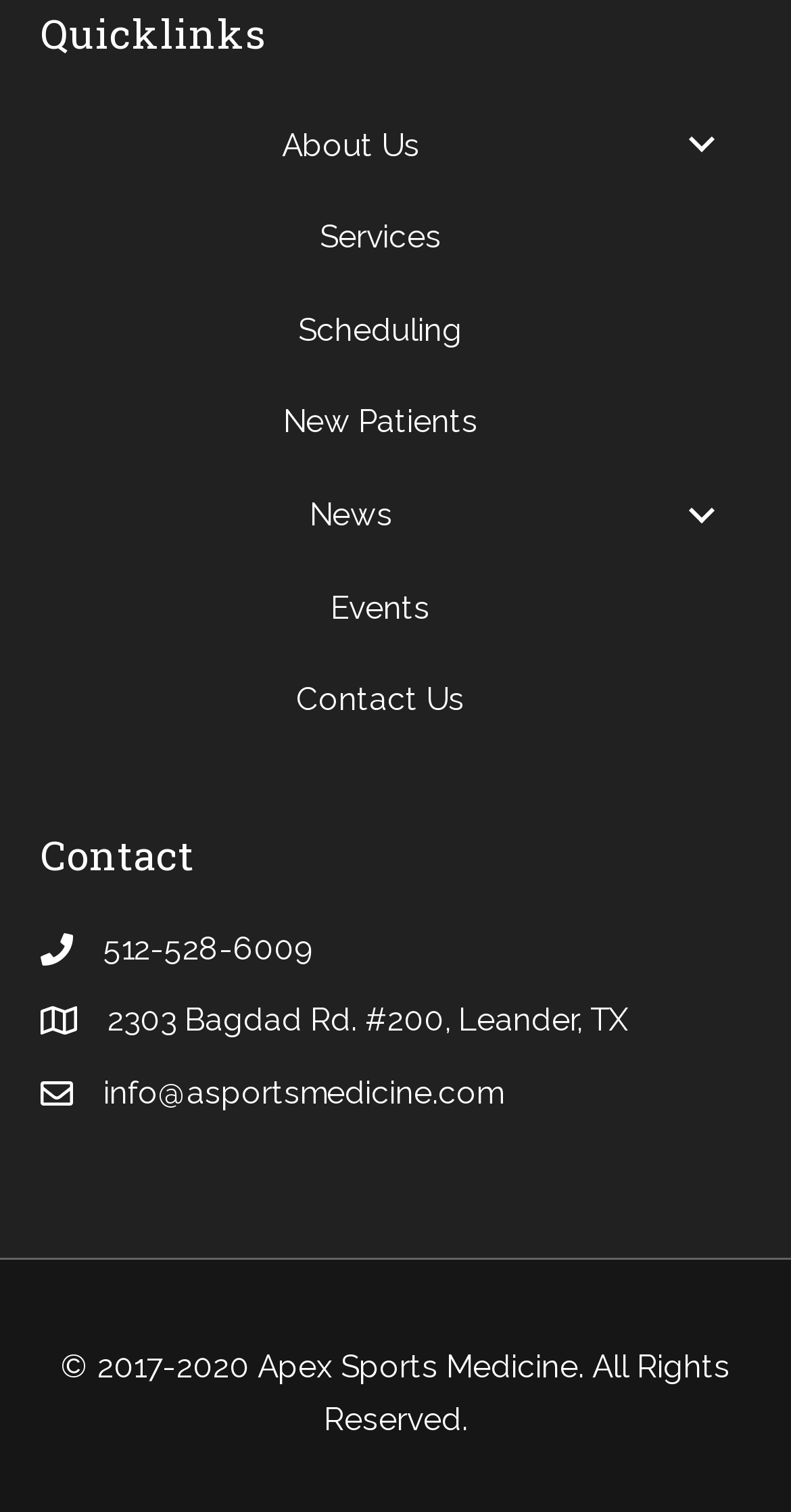What is the phone number of the organization?
Provide a concise answer using a single word or phrase based on the image.

512-528-6009